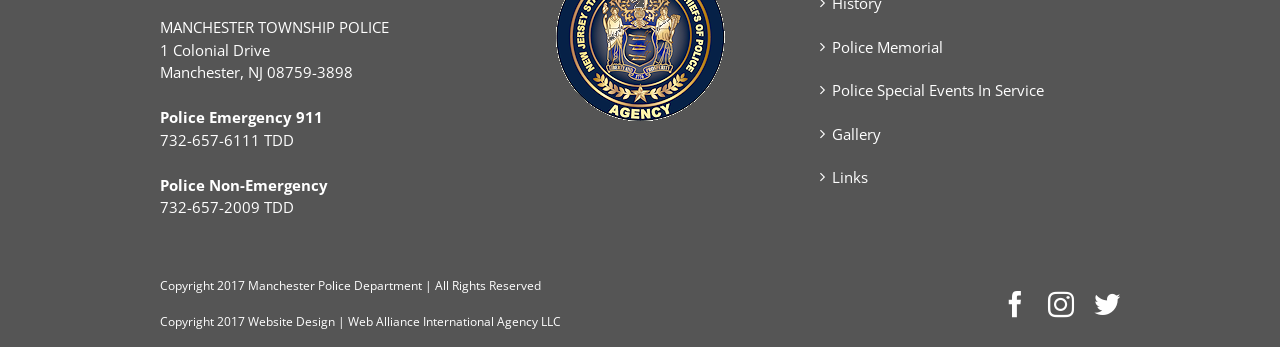Please specify the bounding box coordinates of the clickable region necessary for completing the following instruction: "View Police Special Events In Service". The coordinates must consist of four float numbers between 0 and 1, i.e., [left, top, right, bottom].

[0.65, 0.228, 0.867, 0.293]